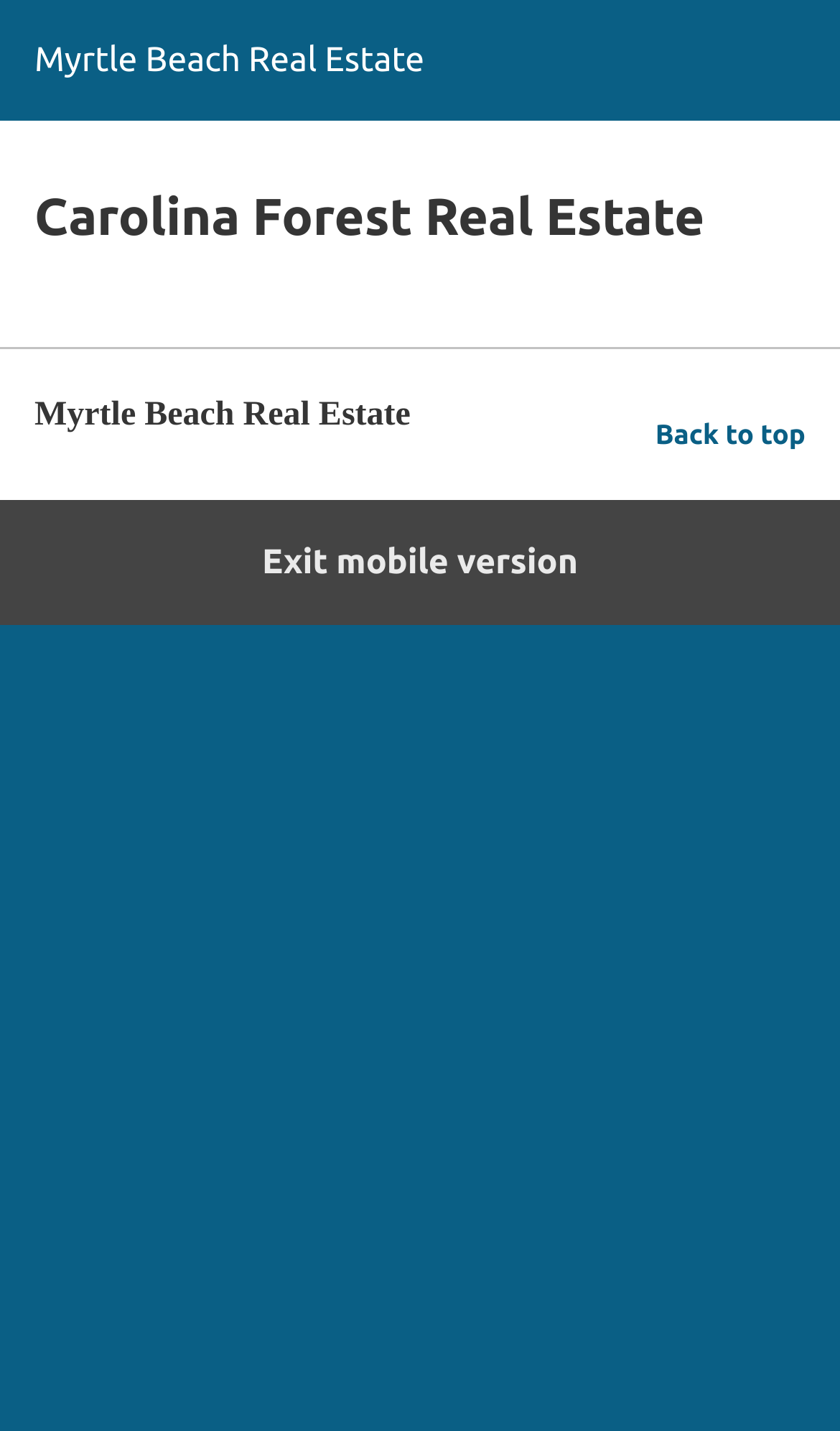What is the main topic of the article?
Analyze the screenshot and provide a detailed answer to the question.

The article element is a child of the root element, and it contains a heading with the text 'Carolina Forest Real Estate', indicating that the main topic of the article is related to Carolina Forest Real Estate.